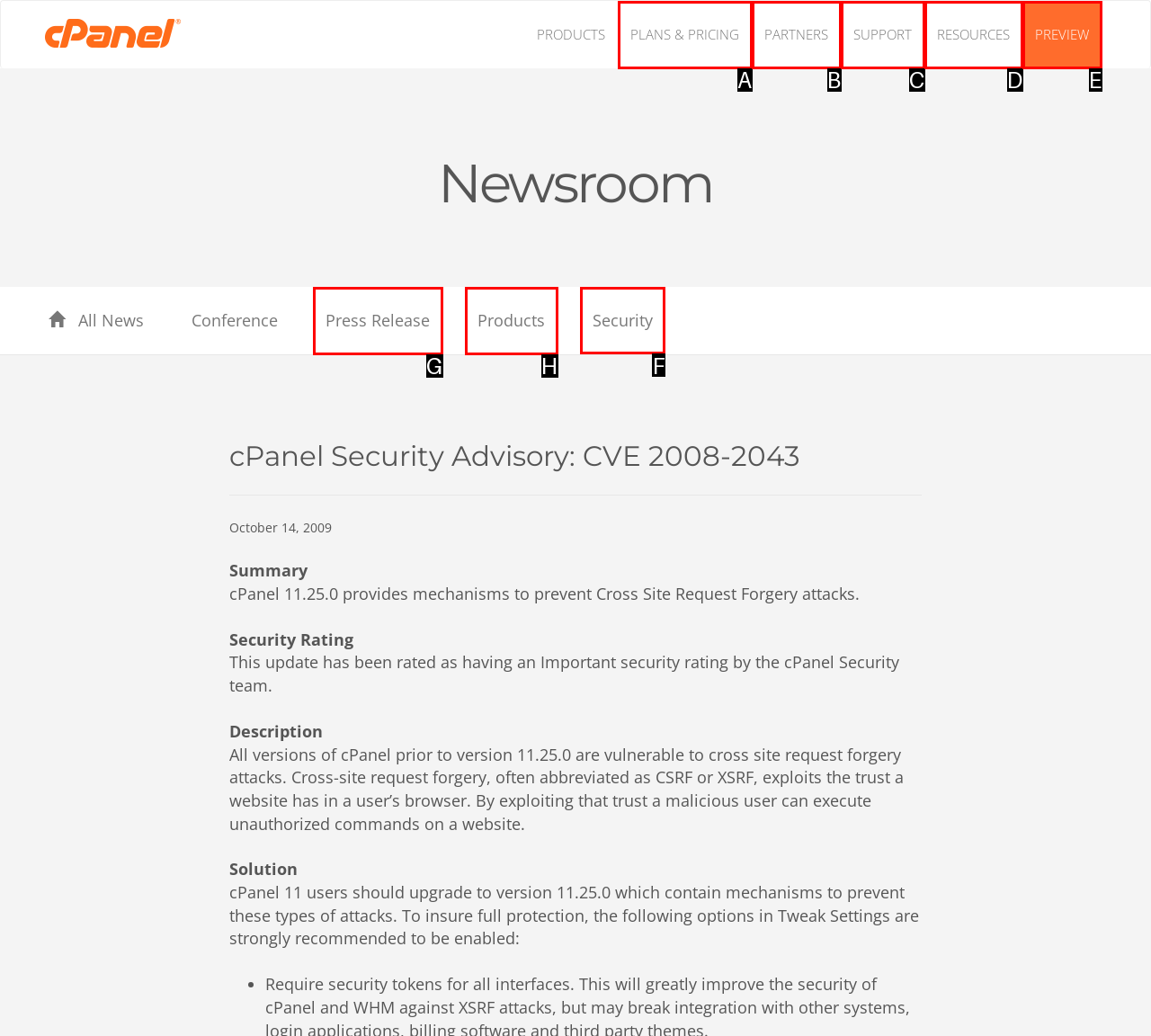Determine which UI element I need to click to achieve the following task: Click on Security Provide your answer as the letter of the selected option.

F